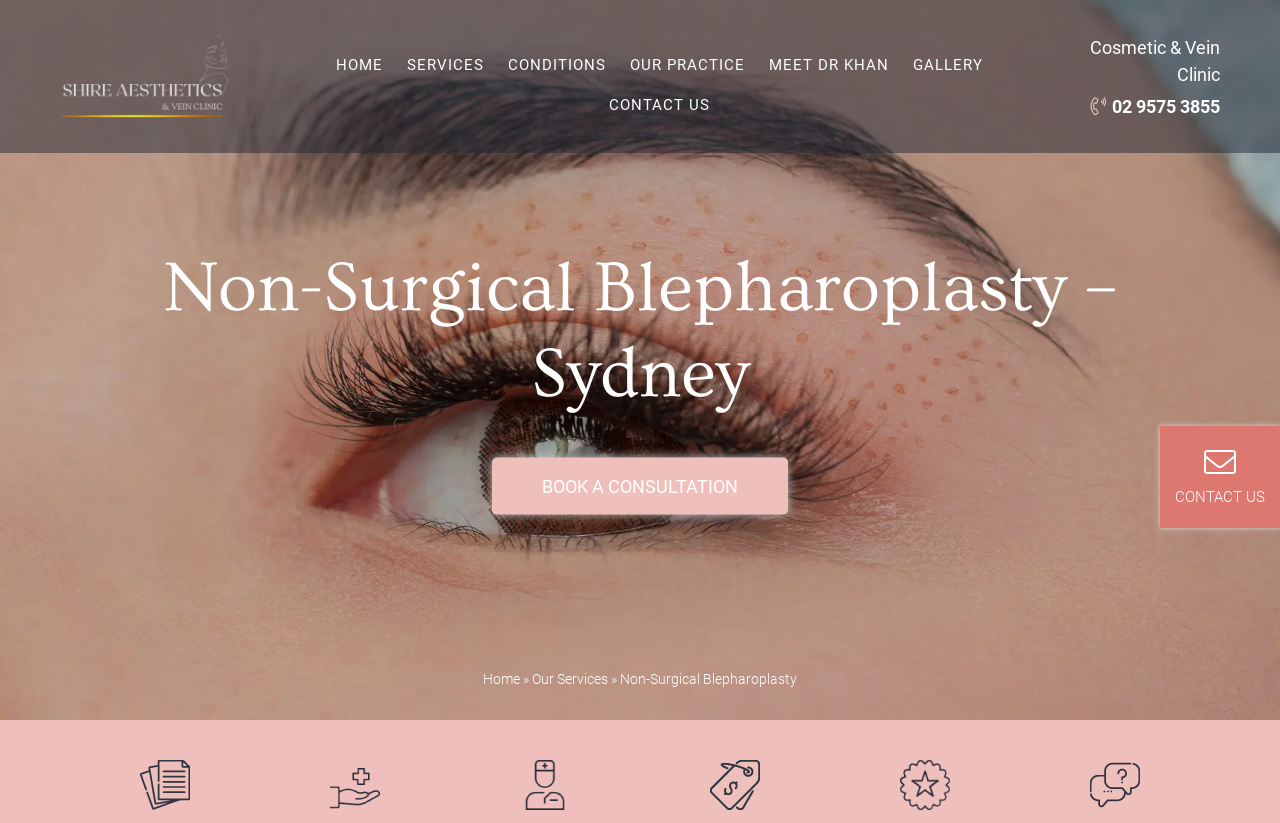Specify the bounding box coordinates of the region I need to click to perform the following instruction: "Click the logo". The coordinates must be four float numbers in the range of 0 to 1, i.e., [left, top, right, bottom].

[0.047, 0.067, 0.178, 0.113]